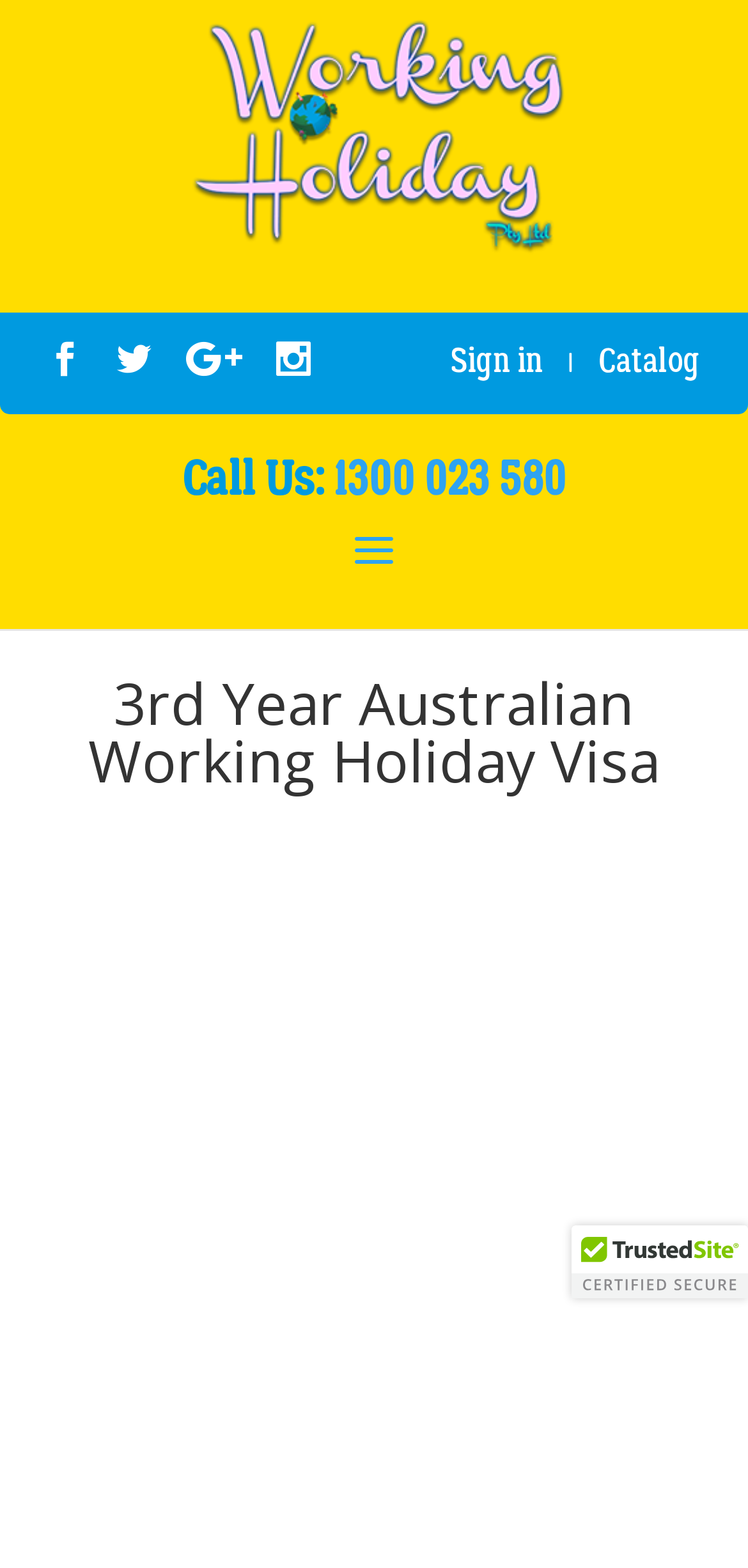Determine the bounding box coordinates for the clickable element required to fulfill the instruction: "View the Bingo Calling page". Provide the coordinates as four float numbers between 0 and 1, i.e., [left, top, right, bottom].

None